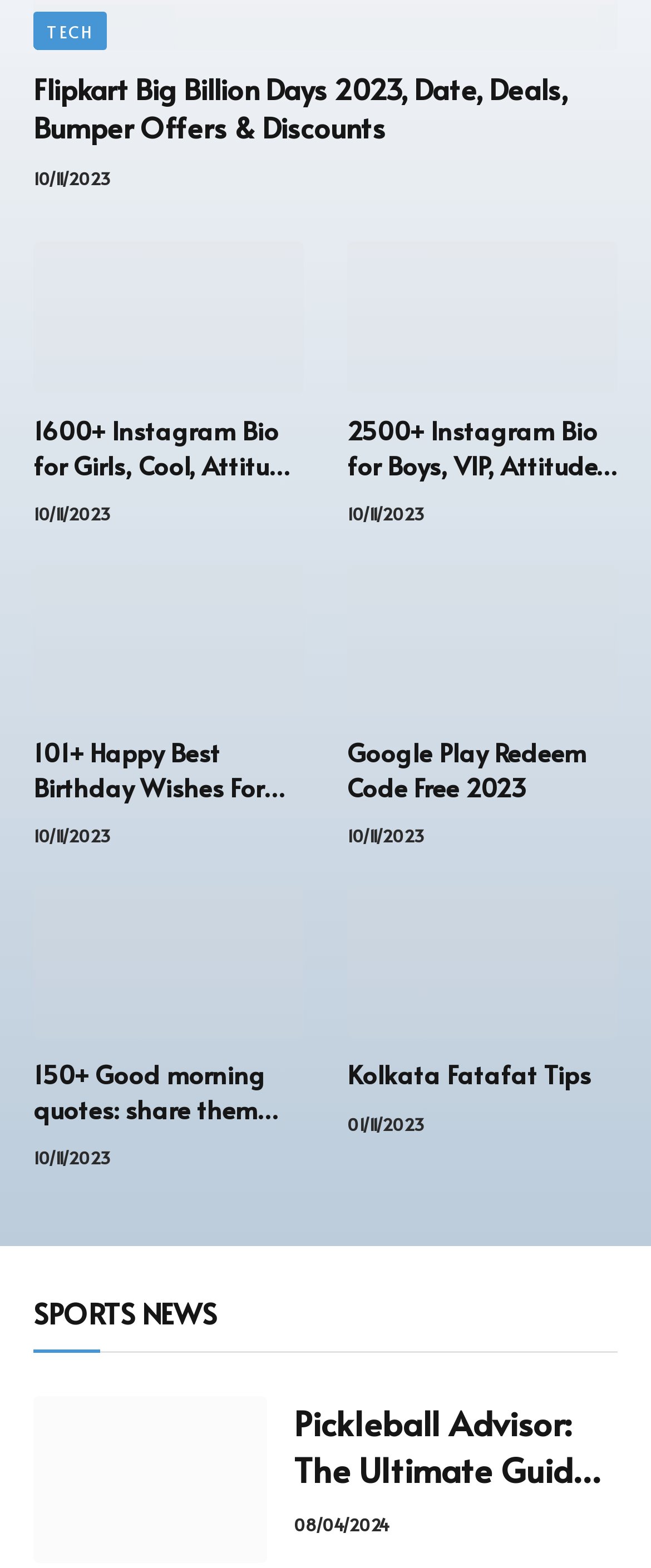Specify the bounding box coordinates of the element's region that should be clicked to achieve the following instruction: "Read 'Flipkart Big Billion Days 2023, Date, Deals, Bumper Offers & Discounts'". The bounding box coordinates consist of four float numbers between 0 and 1, in the format [left, top, right, bottom].

[0.051, 0.045, 0.949, 0.094]